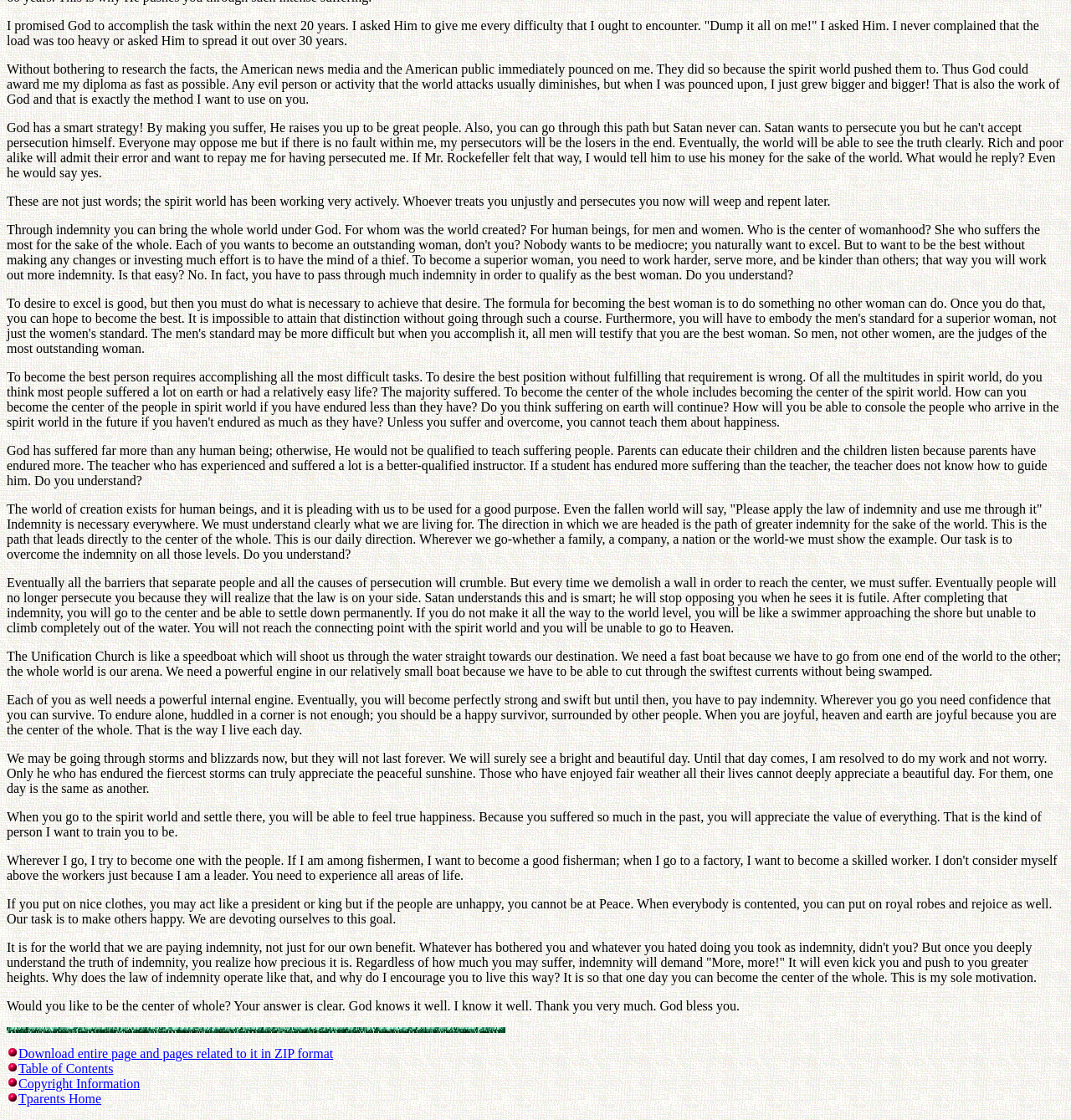What is the ultimate goal of the speaker's teaching?
Using the image as a reference, answer with just one word or a short phrase.

To make others happy